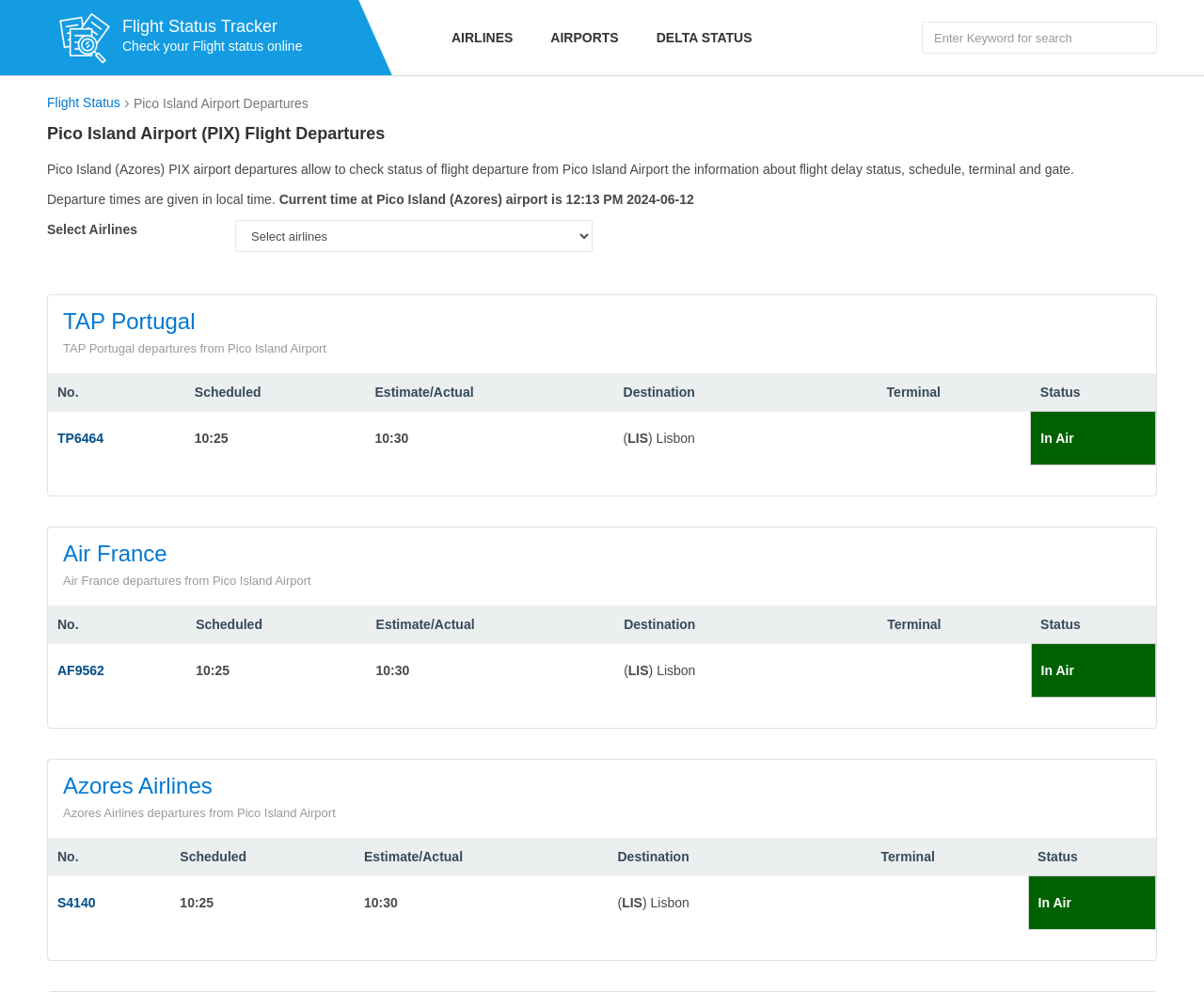Please find and give the text of the main heading on the webpage.

Pico Island Airport (PIX) Flight Departures